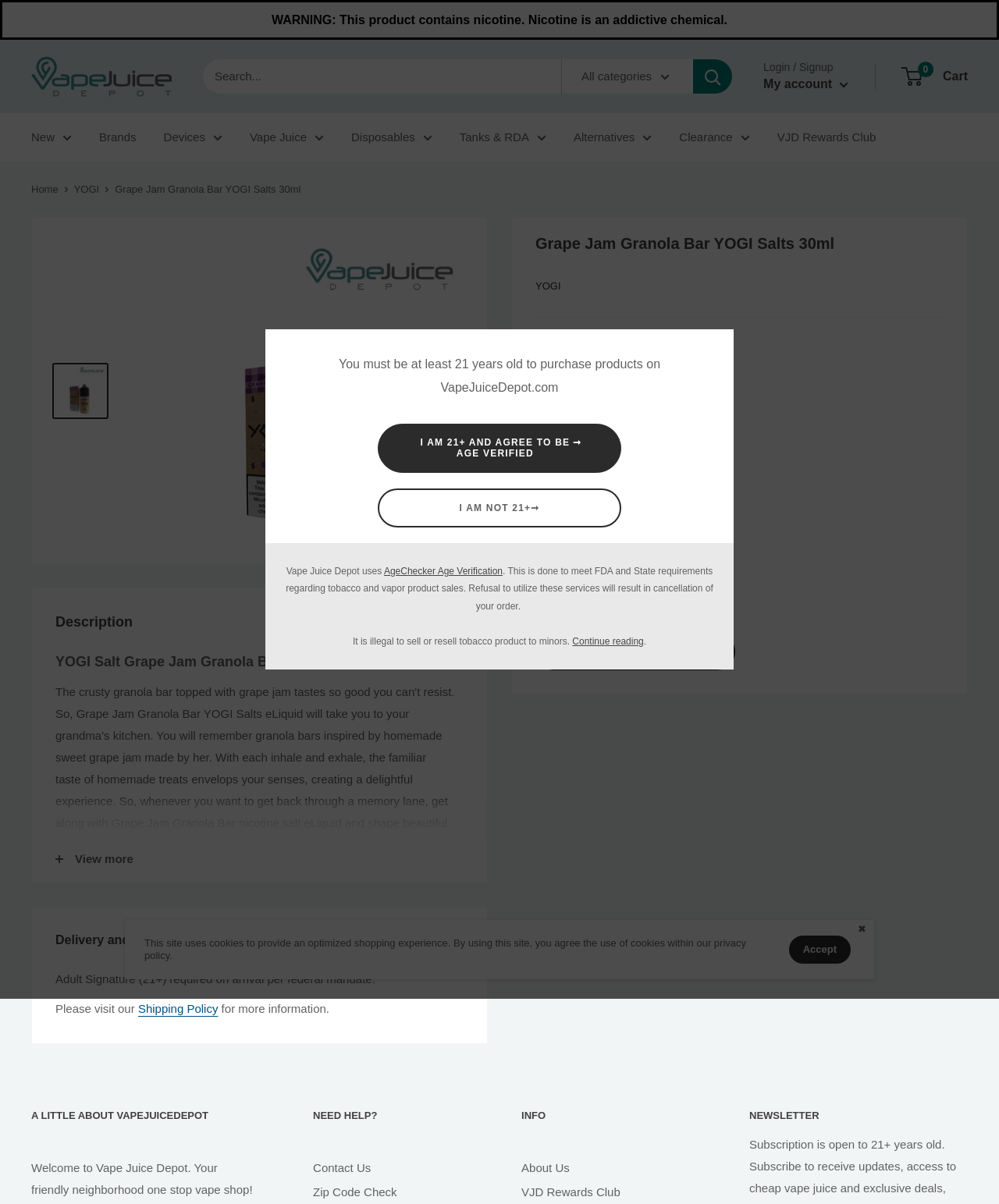Please find the bounding box coordinates of the element that must be clicked to perform the given instruction: "View more products". The coordinates should be four float numbers from 0 to 1, i.e., [left, top, right, bottom].

[0.032, 0.694, 0.488, 0.733]